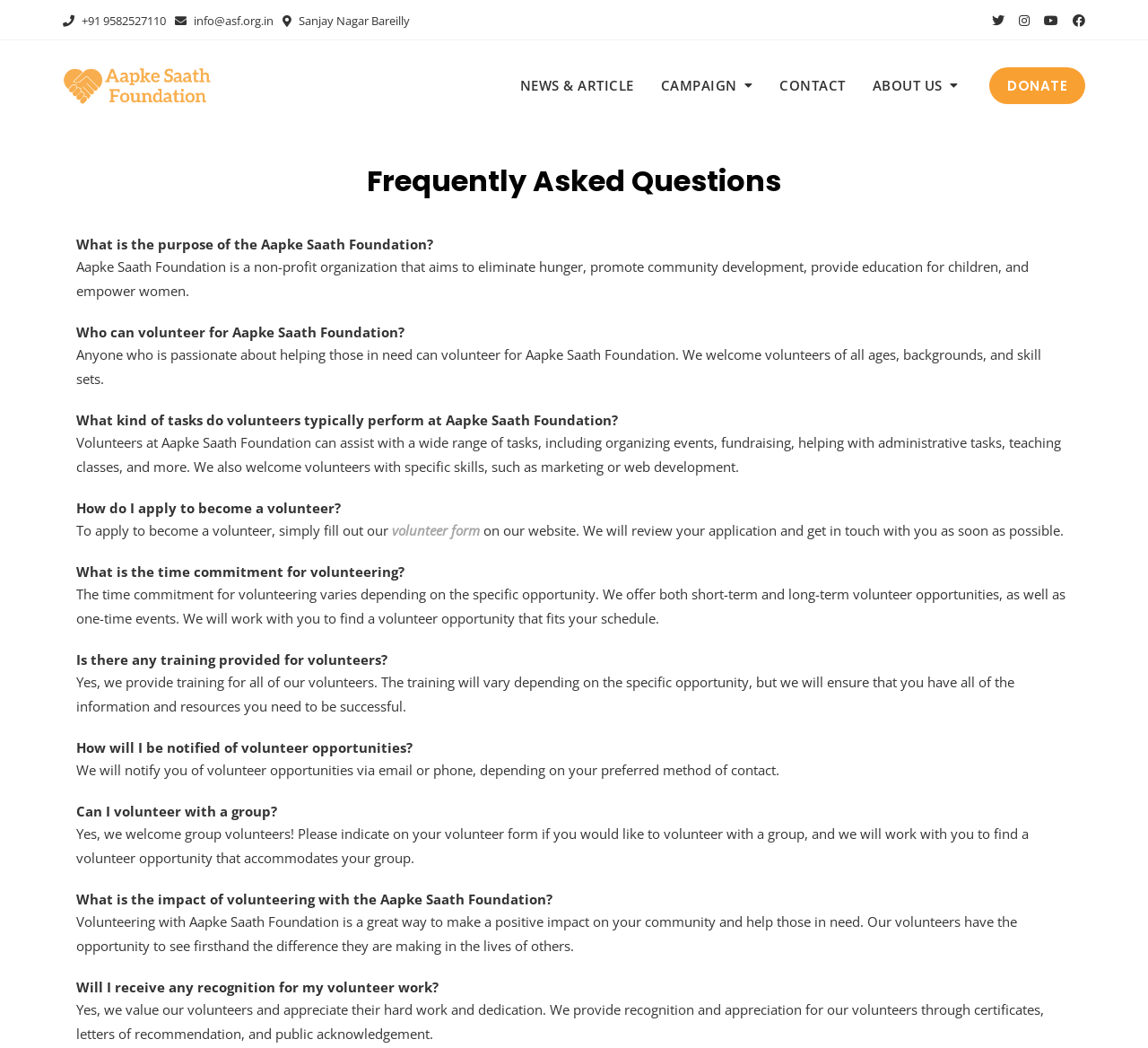Can you identify the bounding box coordinates of the clickable region needed to carry out this instruction: 'Donate'? The coordinates should be four float numbers within the range of 0 to 1, stated as [left, top, right, bottom].

[0.862, 0.064, 0.945, 0.099]